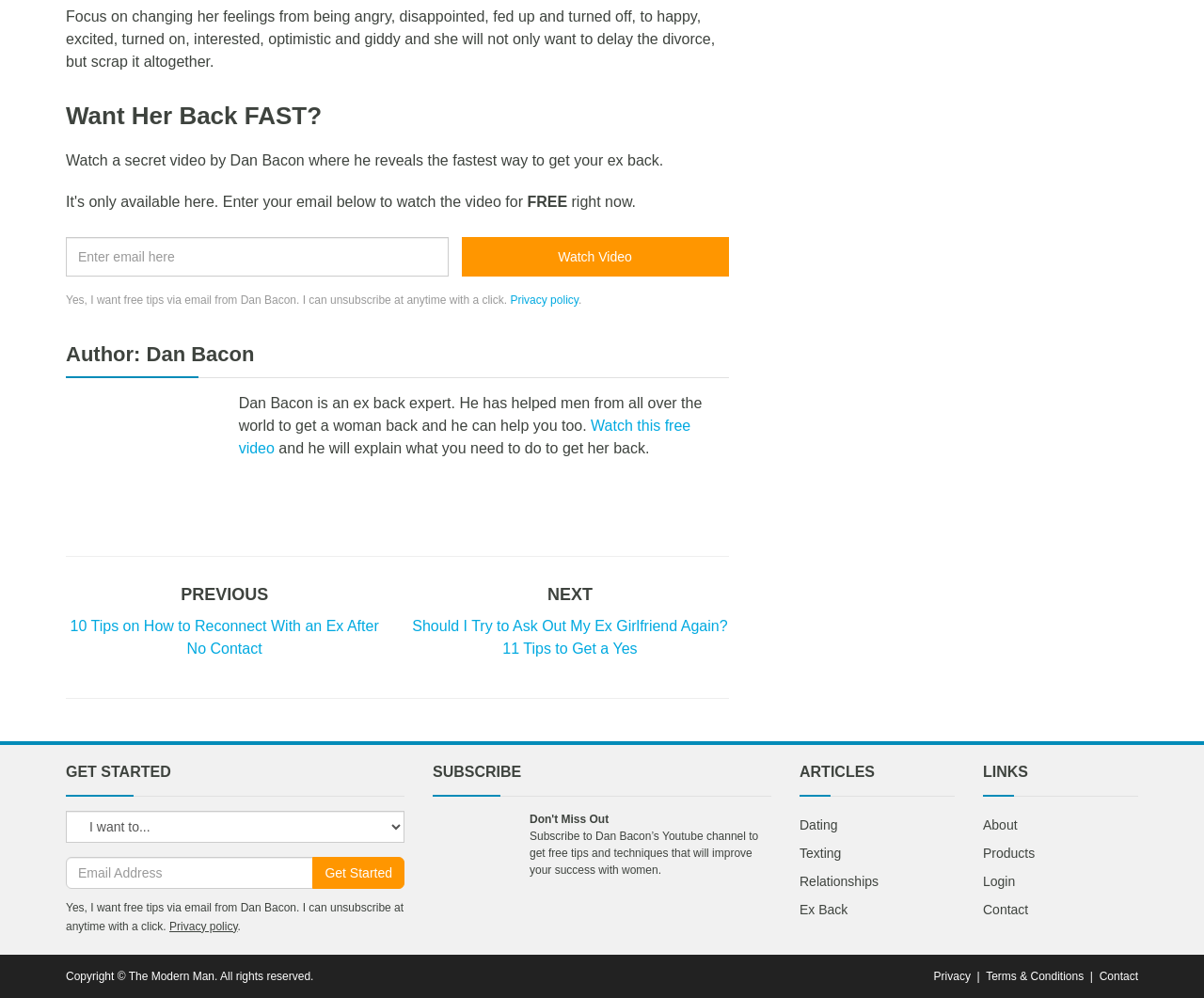What is the name of the YouTube channel mentioned on the webpage?
Refer to the screenshot and deliver a thorough answer to the question presented.

The webpage mentions 'Subscribe to Dan Bacon’s Youtube channel to get free tips and techniques that will improve your success with women', which suggests that the name of the YouTube channel is Dan Bacon's Youtube channel.